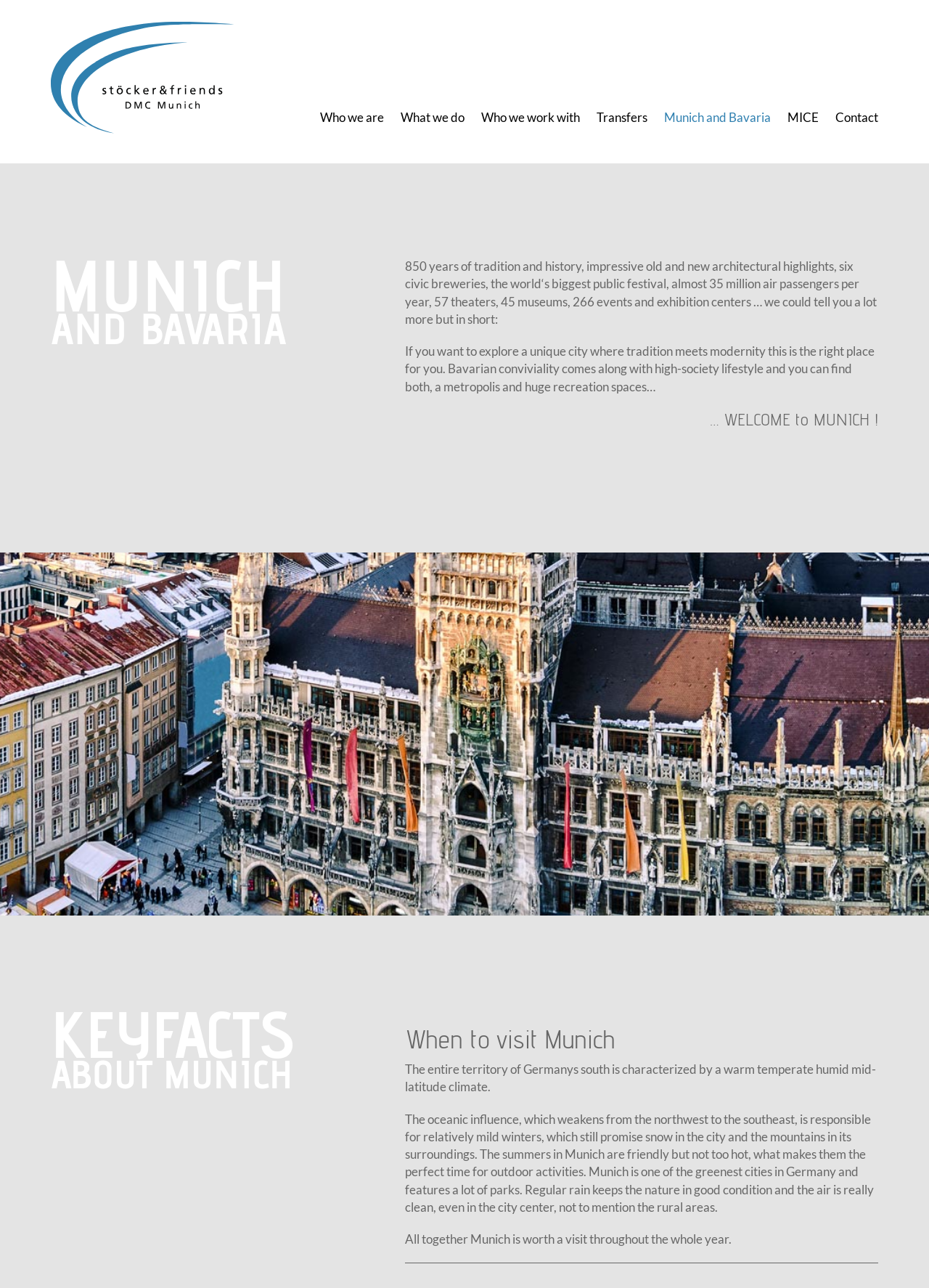Locate the UI element that matches the description Who we are in the webpage screenshot. Return the bounding box coordinates in the format (top-left x, top-left y, bottom-right x, bottom-right y), with values ranging from 0 to 1.

[0.345, 0.085, 0.413, 0.097]